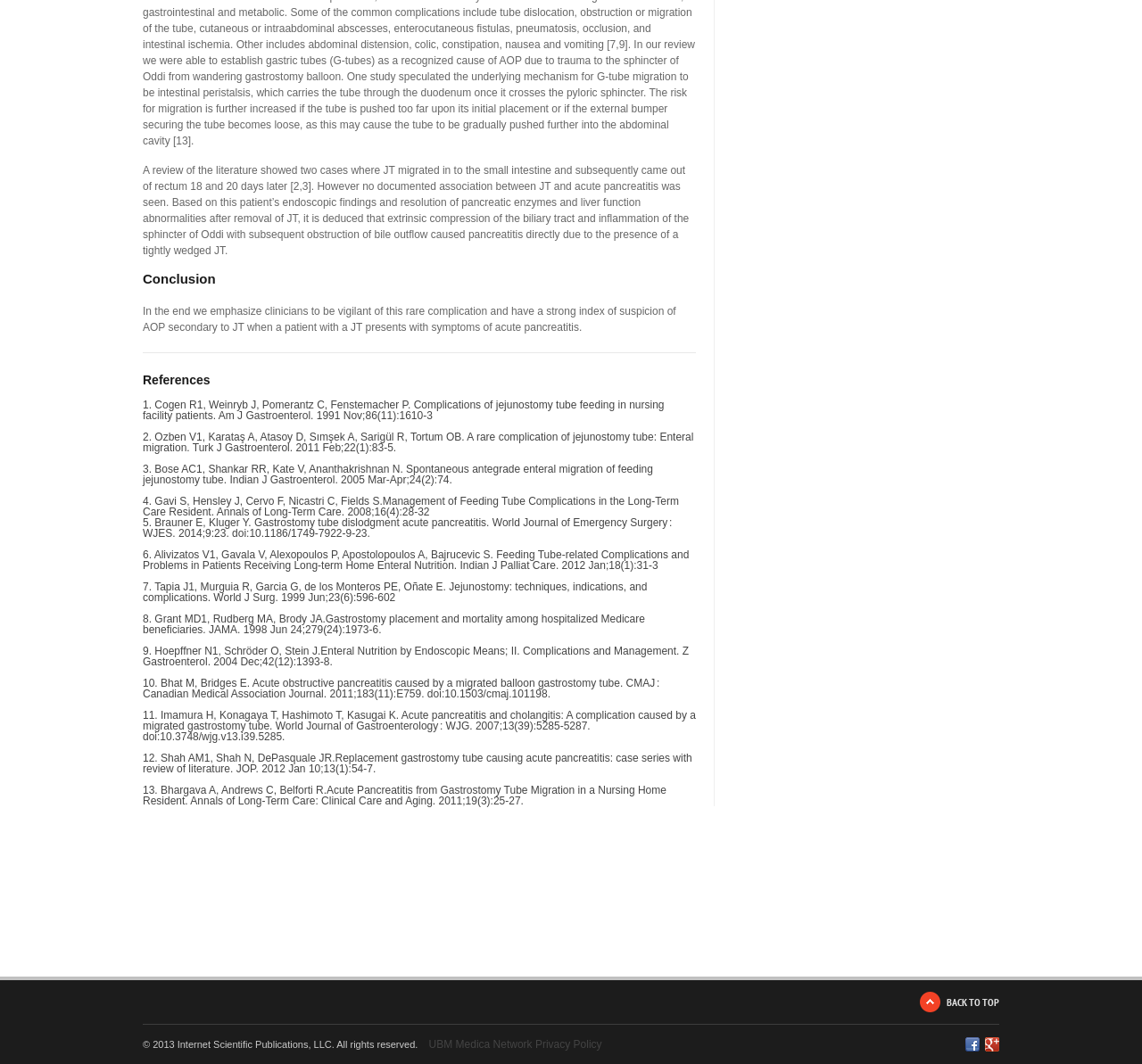How many references are cited in the webpage?
Could you answer the question in a detailed manner, providing as much information as possible?

The references section is located below the conclusion section, and it lists 13 references with their corresponding authors, titles, and publication dates. These references are numbered from 1 to 13.